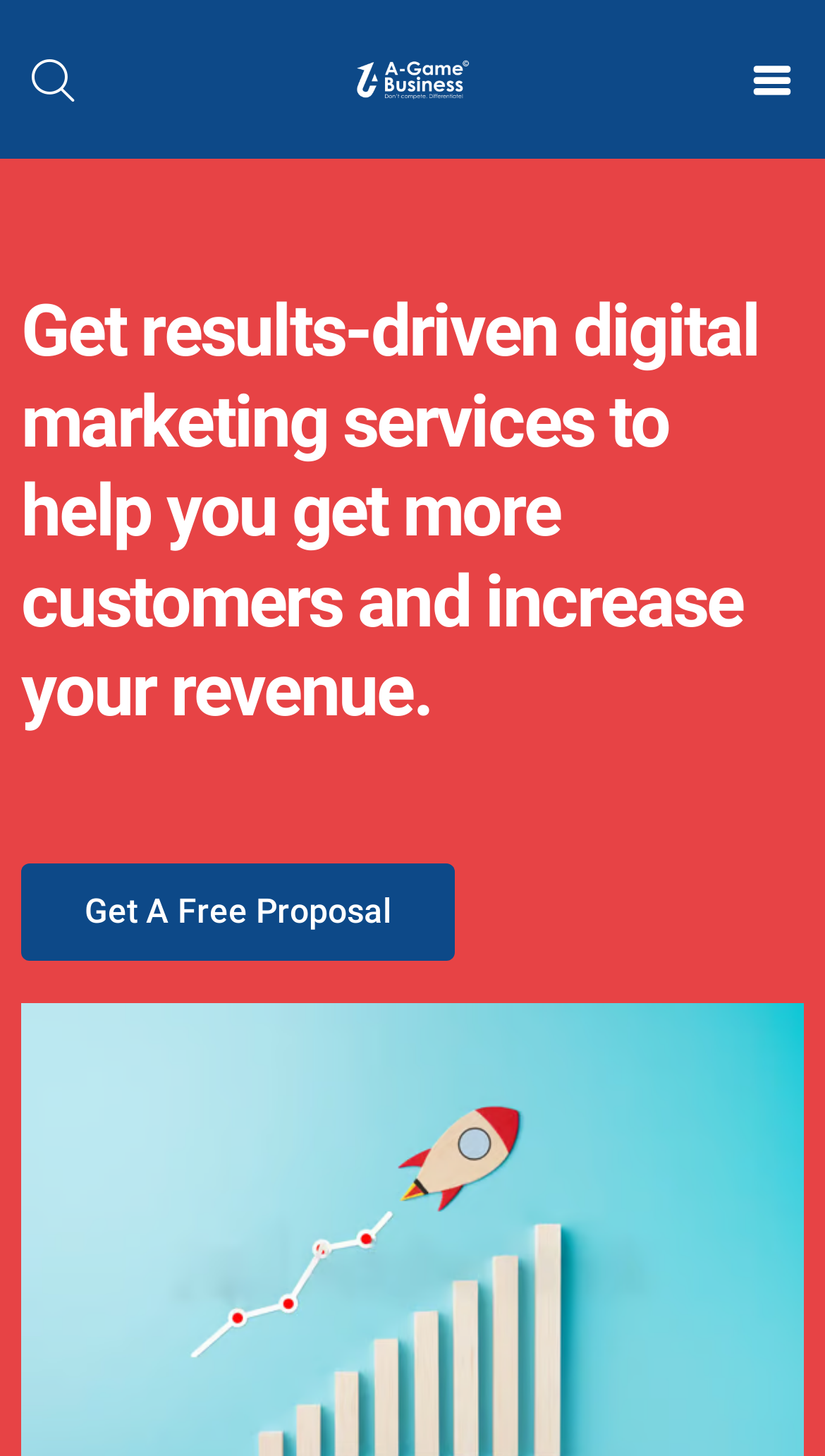What is the last link on the top navigation bar?
Refer to the image and provide a detailed answer to the question.

I looked at the top navigation bar and found that the last link is 'Contact Us', which is located at the far right side of the navigation bar.